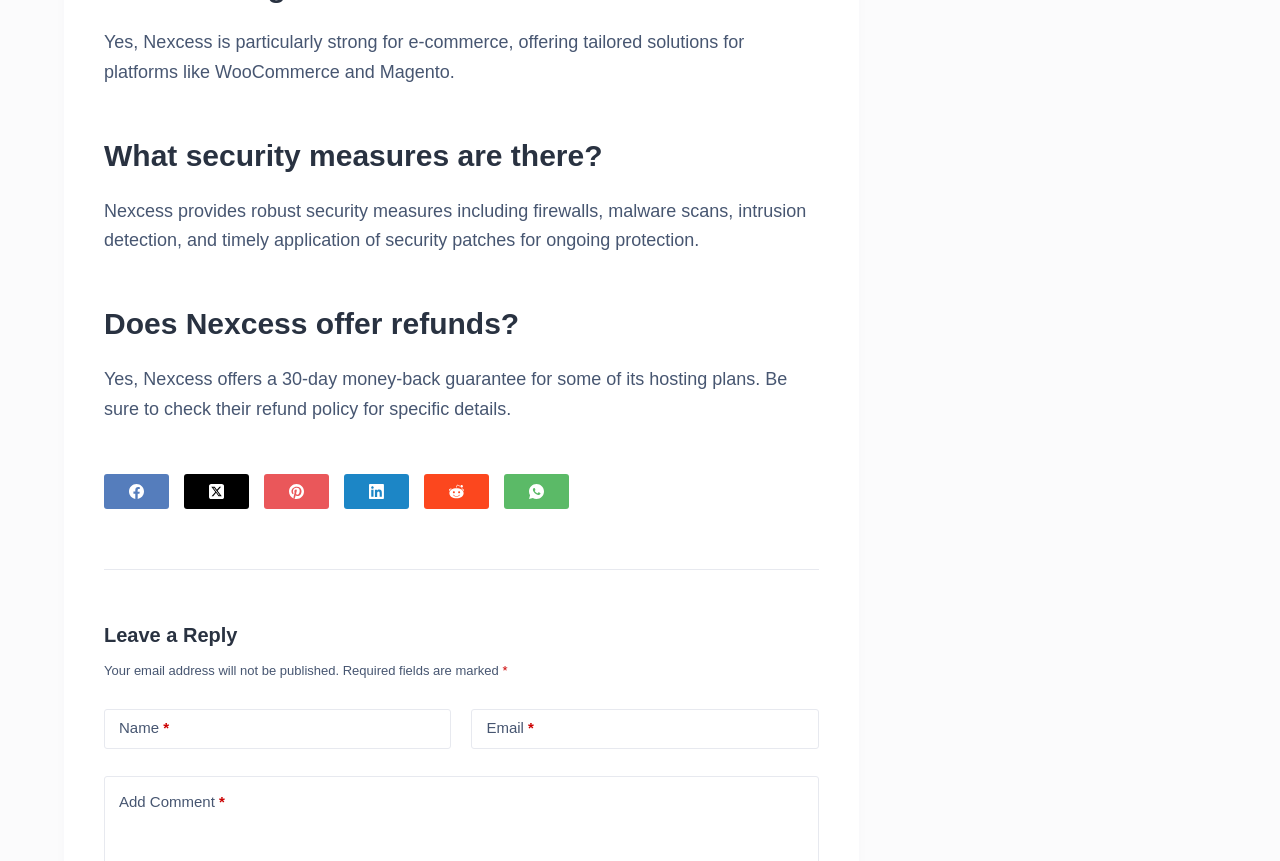Respond to the question below with a single word or phrase:
Does Nexcess offer refunds?

Yes